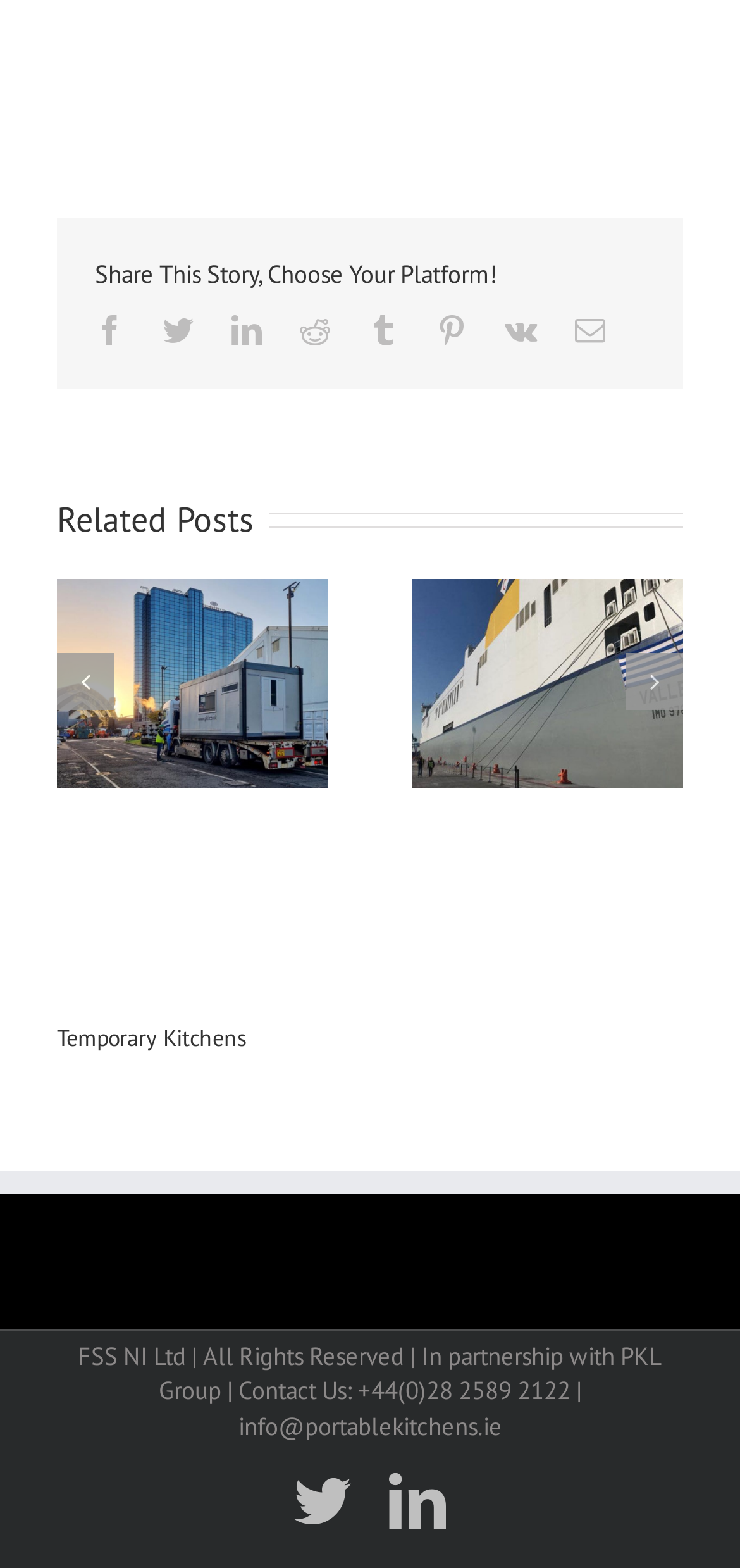Determine the bounding box coordinates of the clickable region to follow the instruction: "Contact us through email".

[0.777, 0.201, 0.818, 0.22]